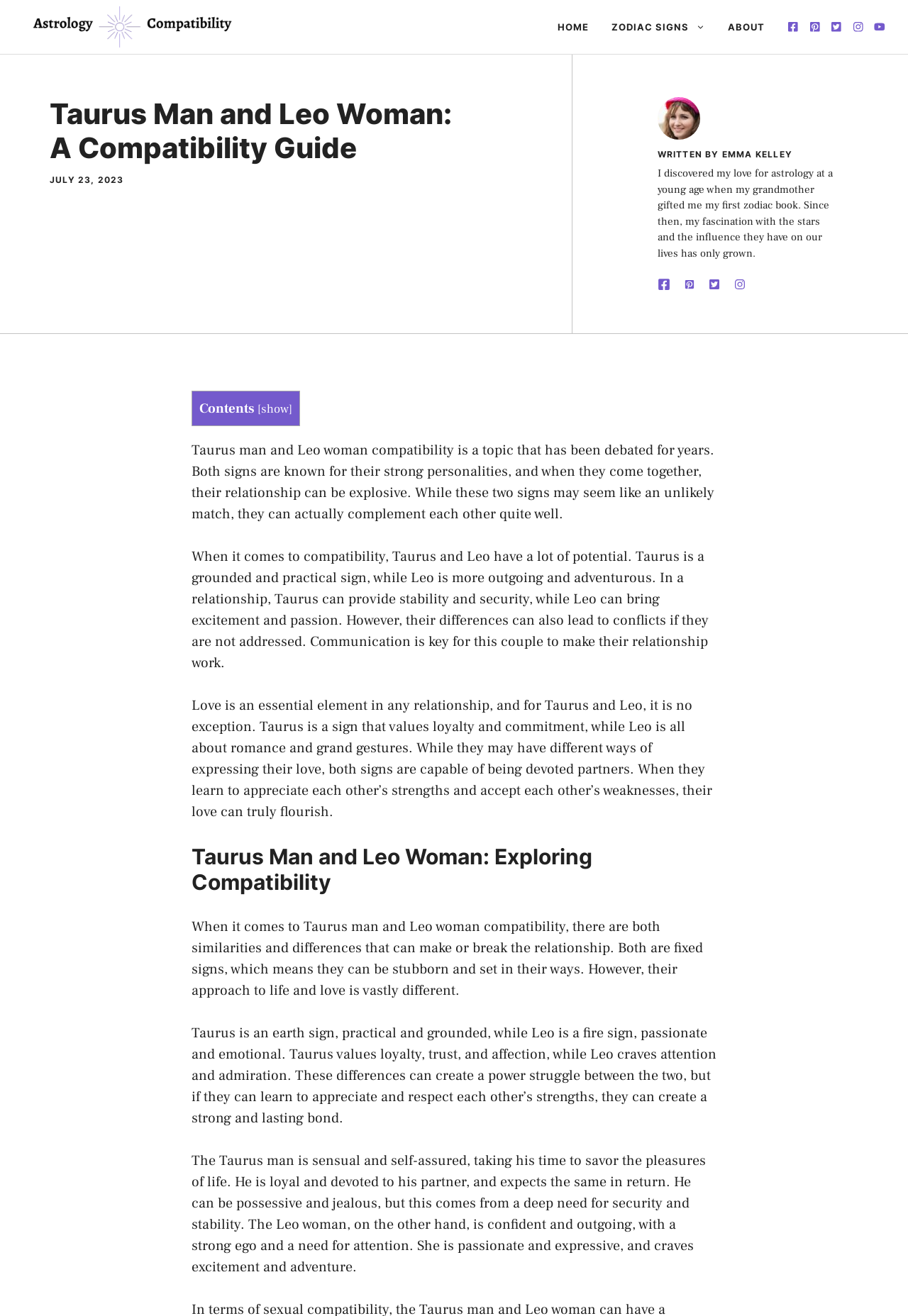Provide a one-word or brief phrase answer to the question:
What are the two signs being discussed in this article?

Taurus and Leo